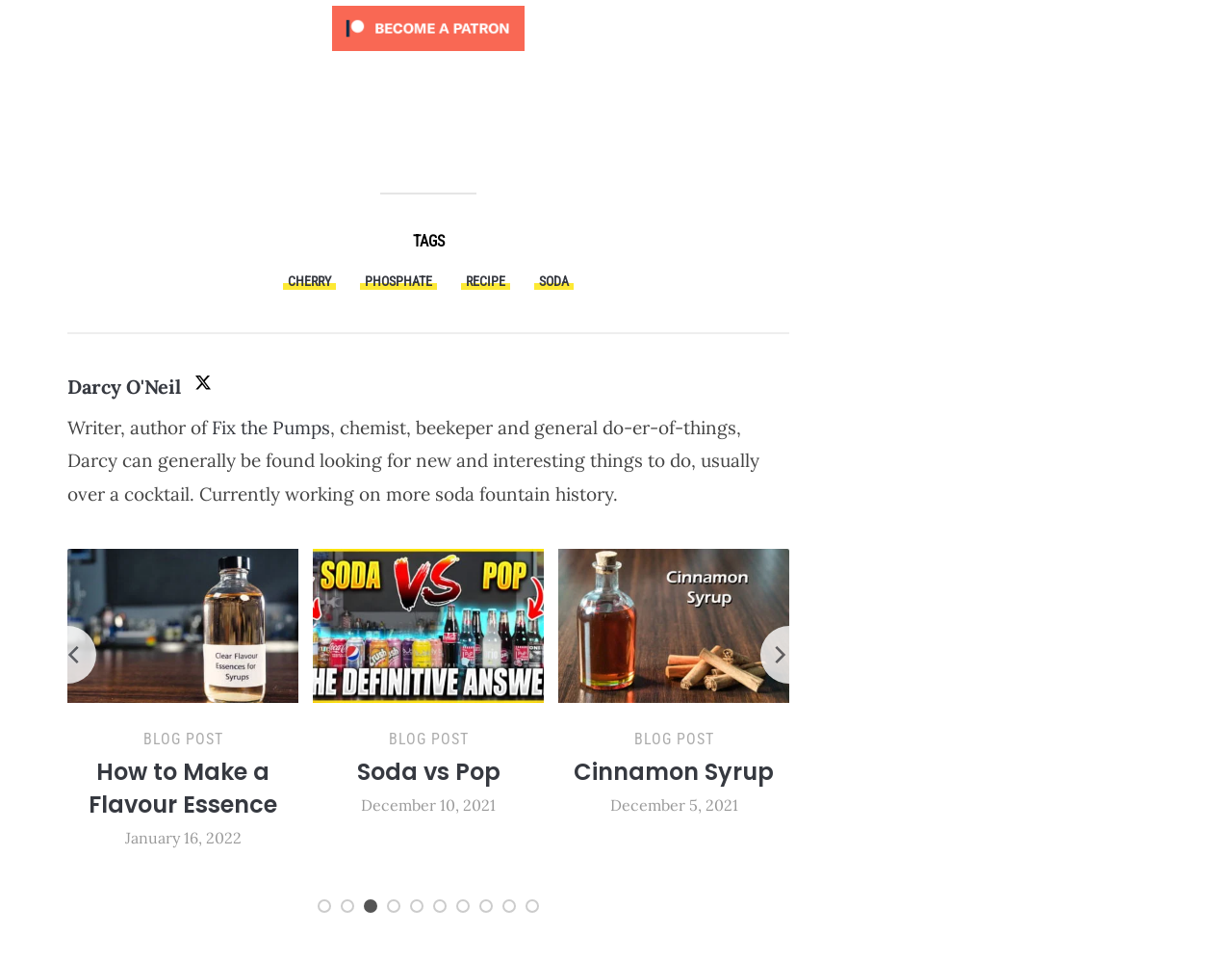Look at the image and write a detailed answer to the question: 
How many page dots are there at the bottom of the webpage?

The number of page dots at the bottom of the webpage can be determined by counting the list items with the text 'Page dot X', where X ranges from 1 to 10.